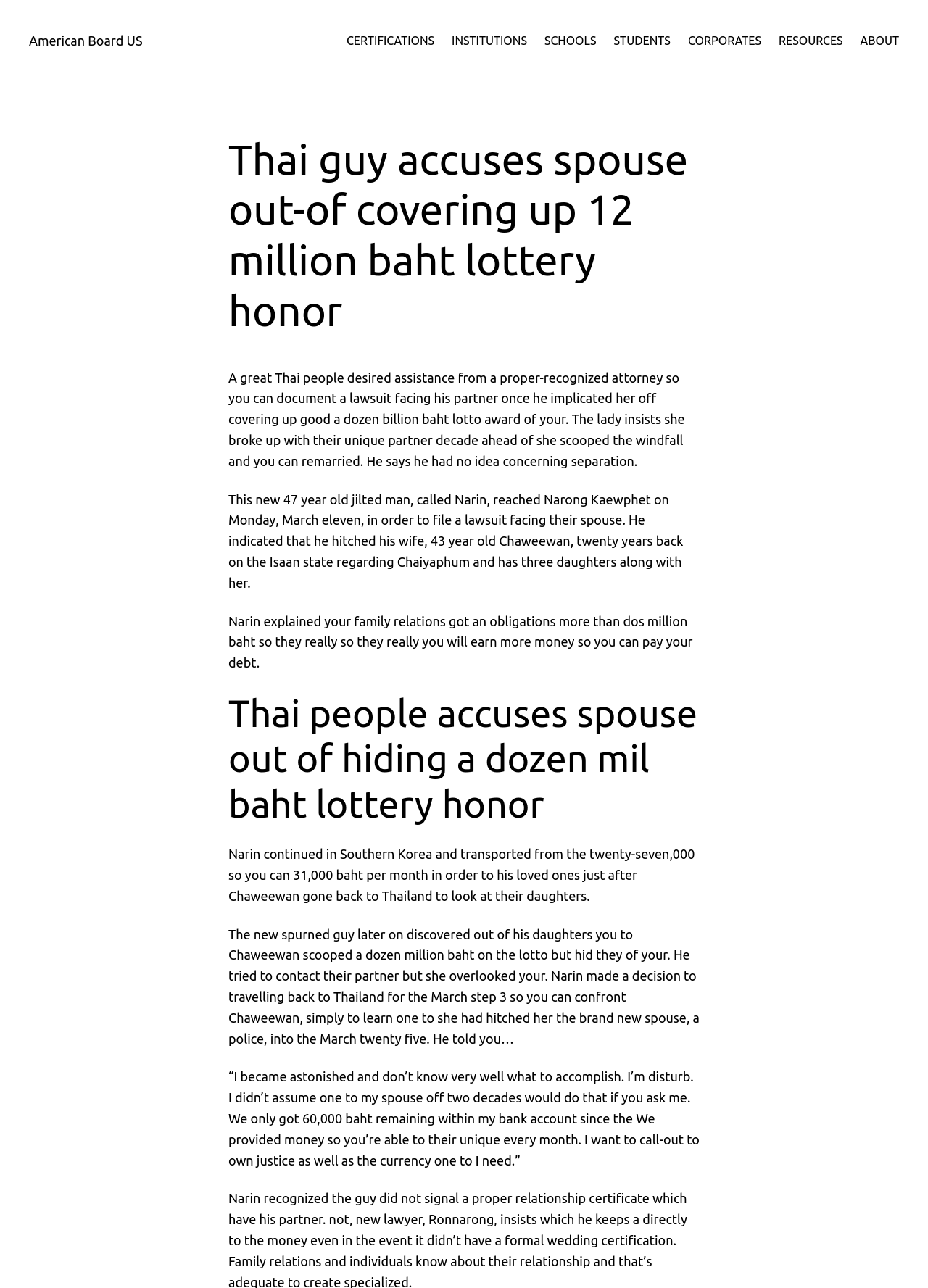What is the amount of lottery award?
Respond to the question with a single word or phrase according to the image.

12 million baht